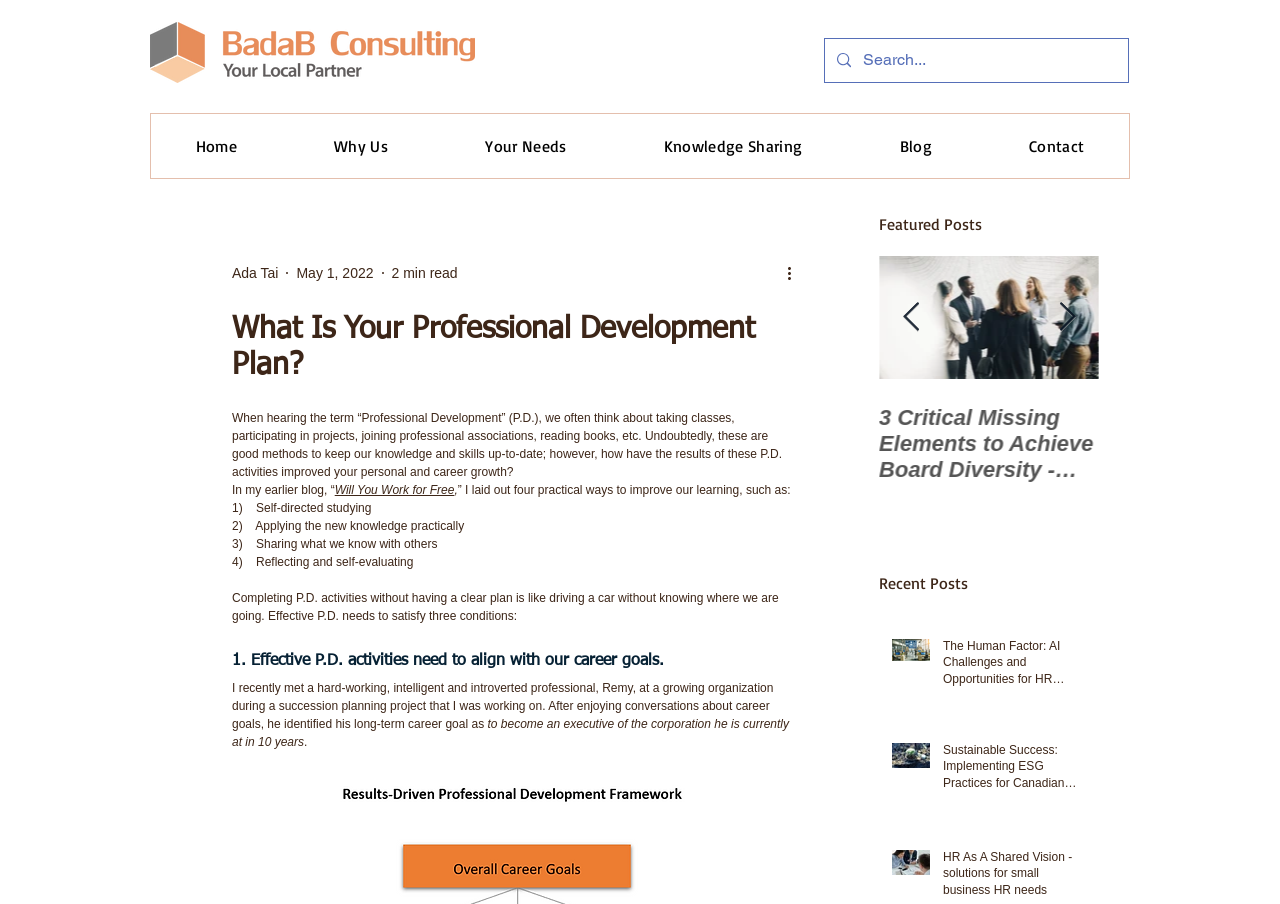Given the description CONTACT US, predict the bounding box coordinates of the UI element. Ensure the coordinates are in the format (top-left x, top-left y, bottom-right x, bottom-right y) and all values are between 0 and 1.

None